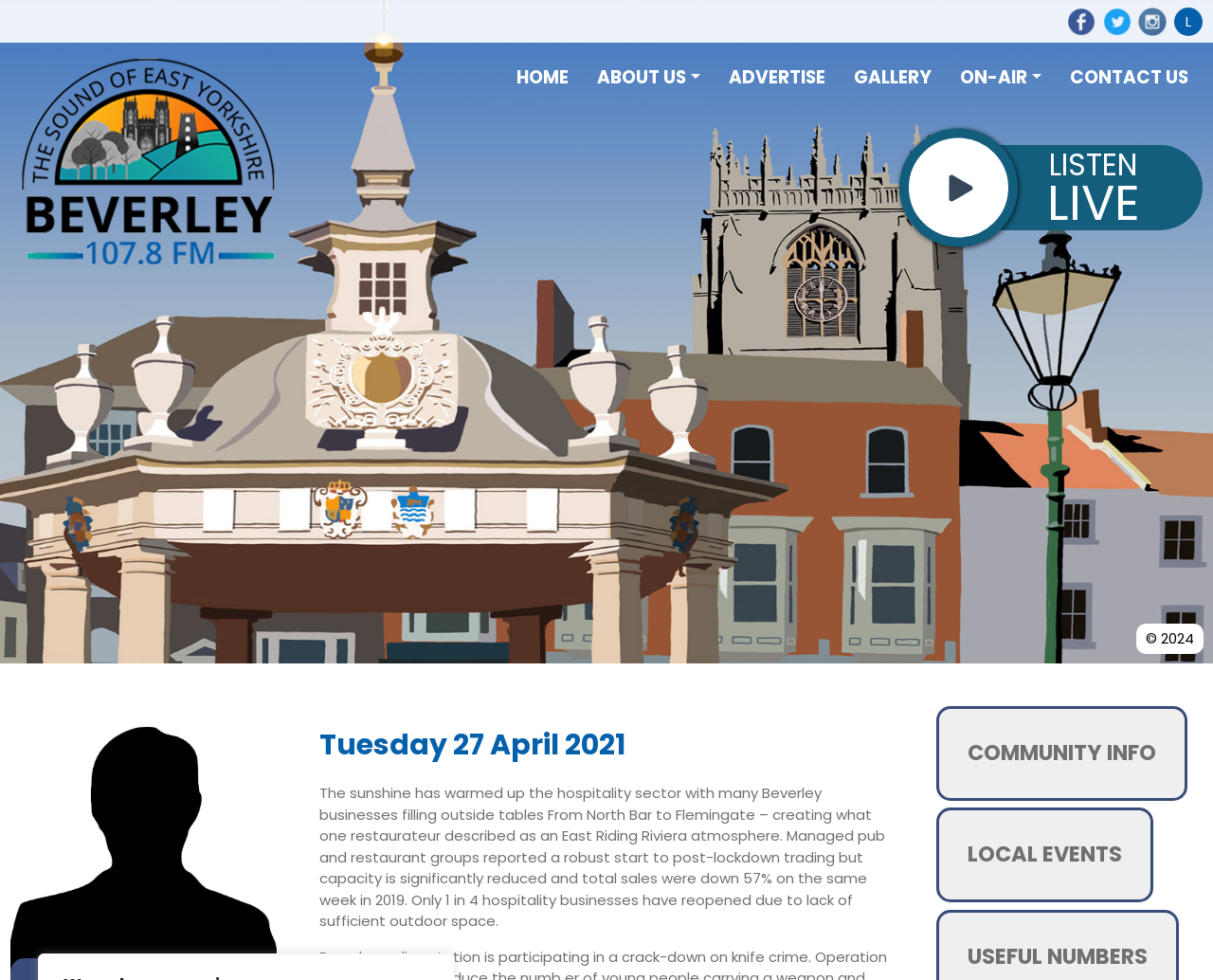What is the current date?
Please provide a comprehensive answer based on the details in the screenshot.

The current date is displayed as a heading on the webpage, which is Tuesday 27 April 2021.